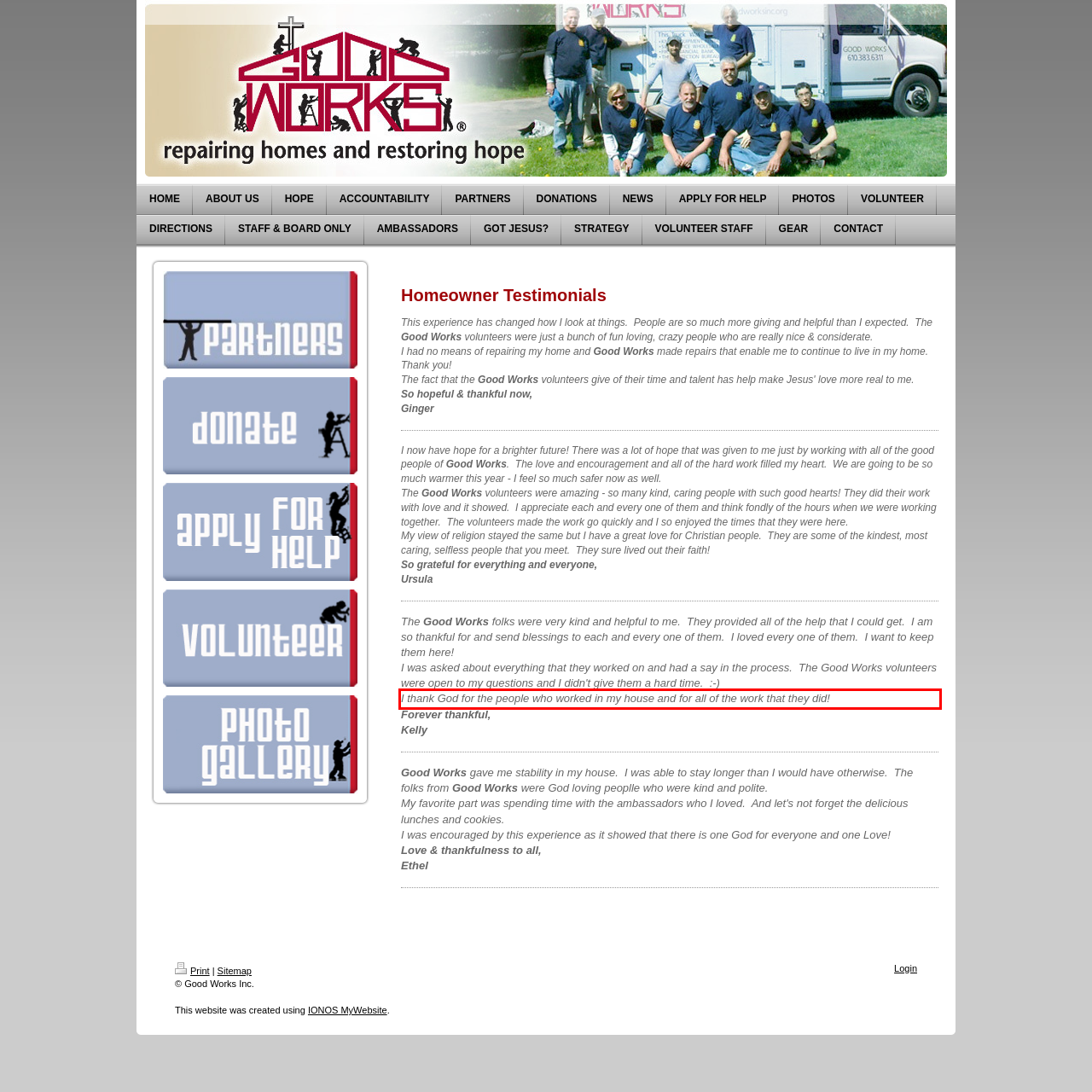You have a screenshot with a red rectangle around a UI element. Recognize and extract the text within this red bounding box using OCR.

I thank God for the people who worked in my house and for all of the work that they did!